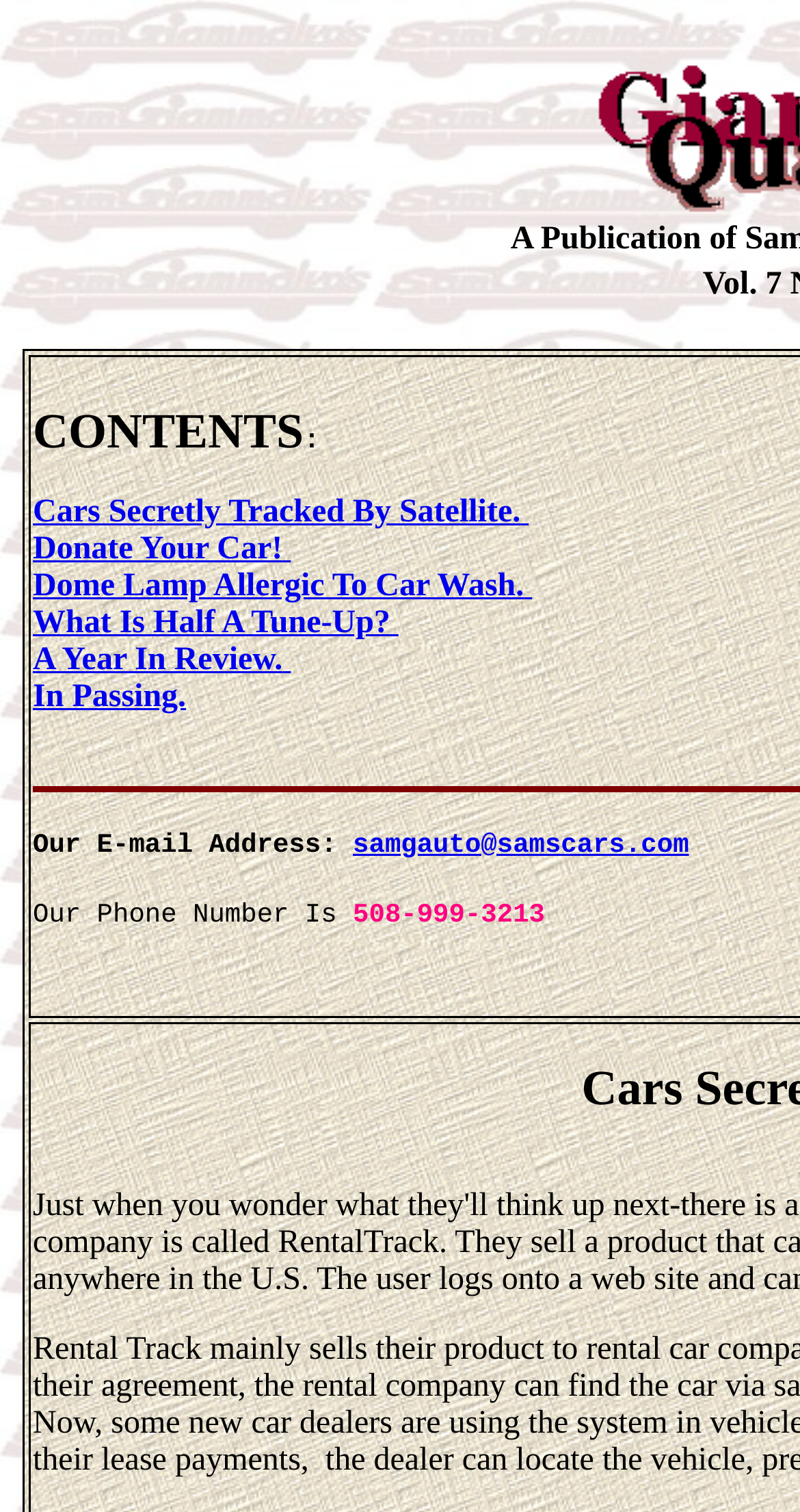Please give a concise answer to this question using a single word or phrase: 
How many links are on this webpage?

7